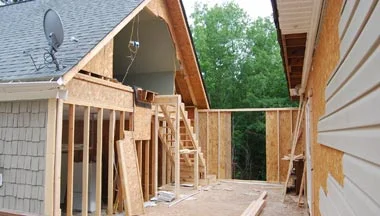Thoroughly describe everything you see in the image.

The image depicts a construction site showcasing a partially built detached deck adjacent to a house. Framed walls and staircases can be seen, indicating the structure is in the early stages of construction. The setting features a mix of wooden materials lying on the ground, suggesting active work in progress. This construction emphasizes the benefits of detached decks, allowing homeowners flexibility in design and positioning, which can enhance both the aesthetic appeal and functionality of outdoor spaces. The greenery in the background adds a natural element, highlighting the potential for outdoor enjoyment once the project is completed.